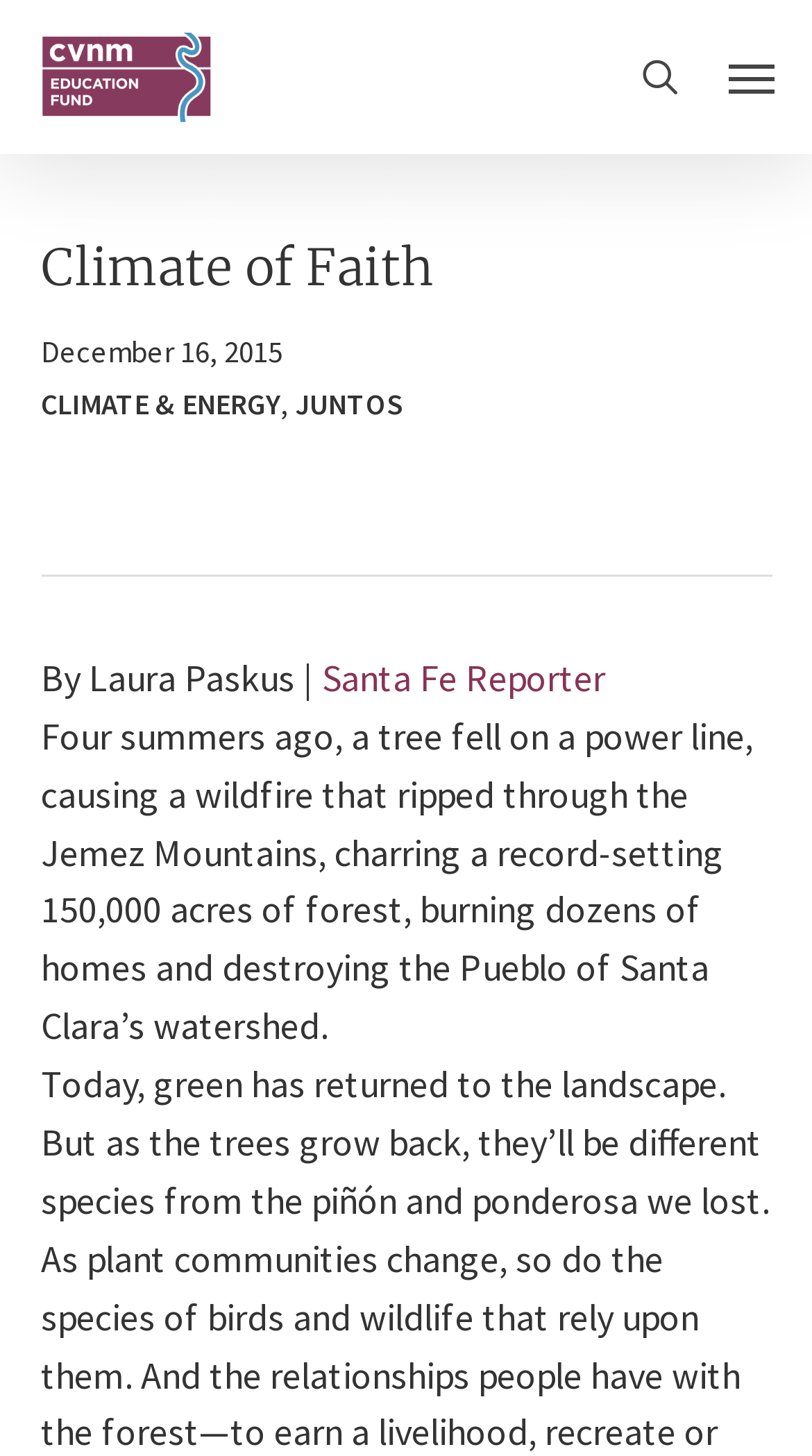Predict the bounding box coordinates of the UI element that matches this description: "Santa Fe Reporter". The coordinates should be in the format [left, top, right, bottom] with each value between 0 and 1.

[0.396, 0.449, 0.745, 0.482]